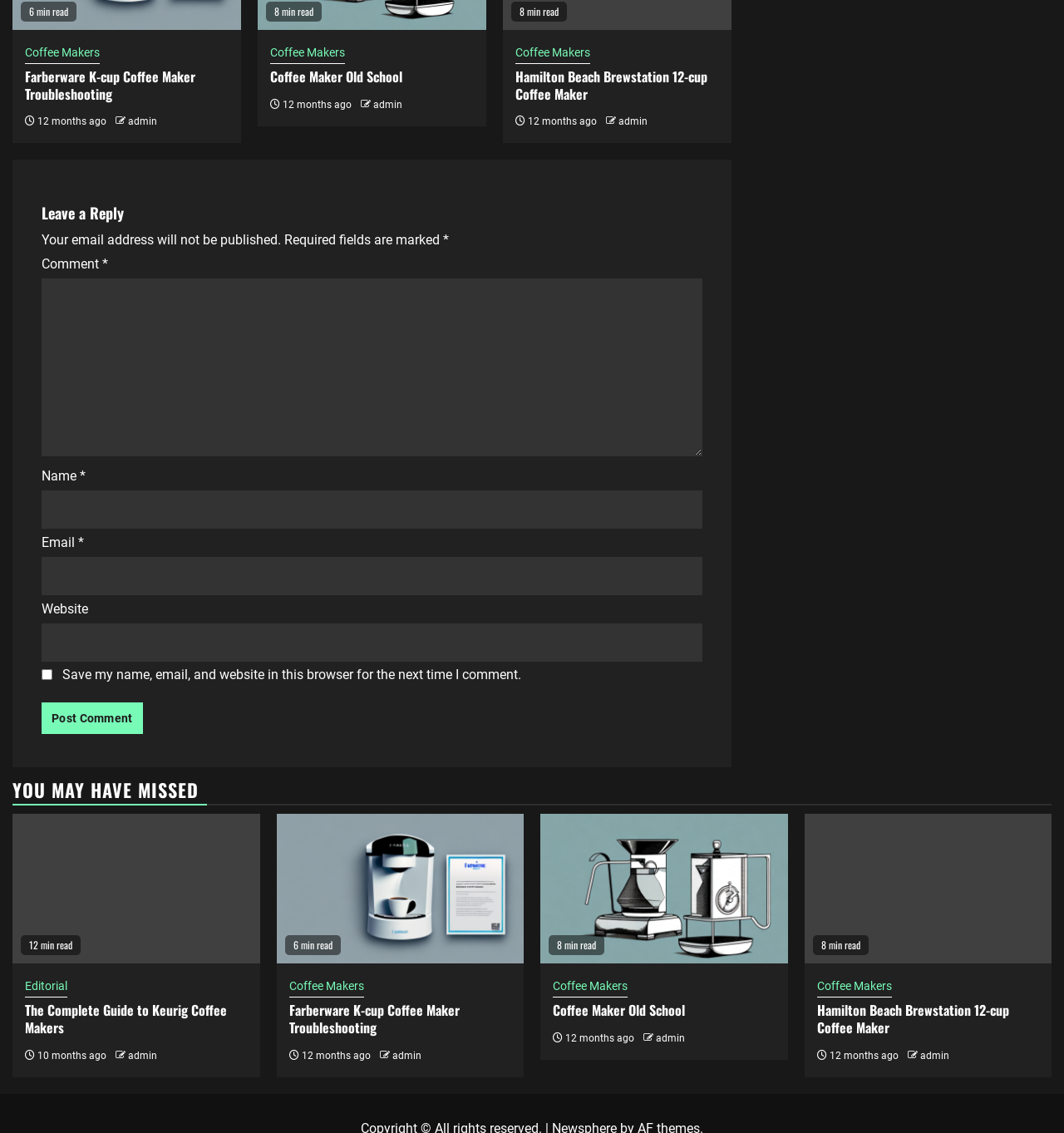Find the bounding box coordinates for the area that must be clicked to perform this action: "Enter your name in the 'Name' field".

[0.039, 0.433, 0.66, 0.467]